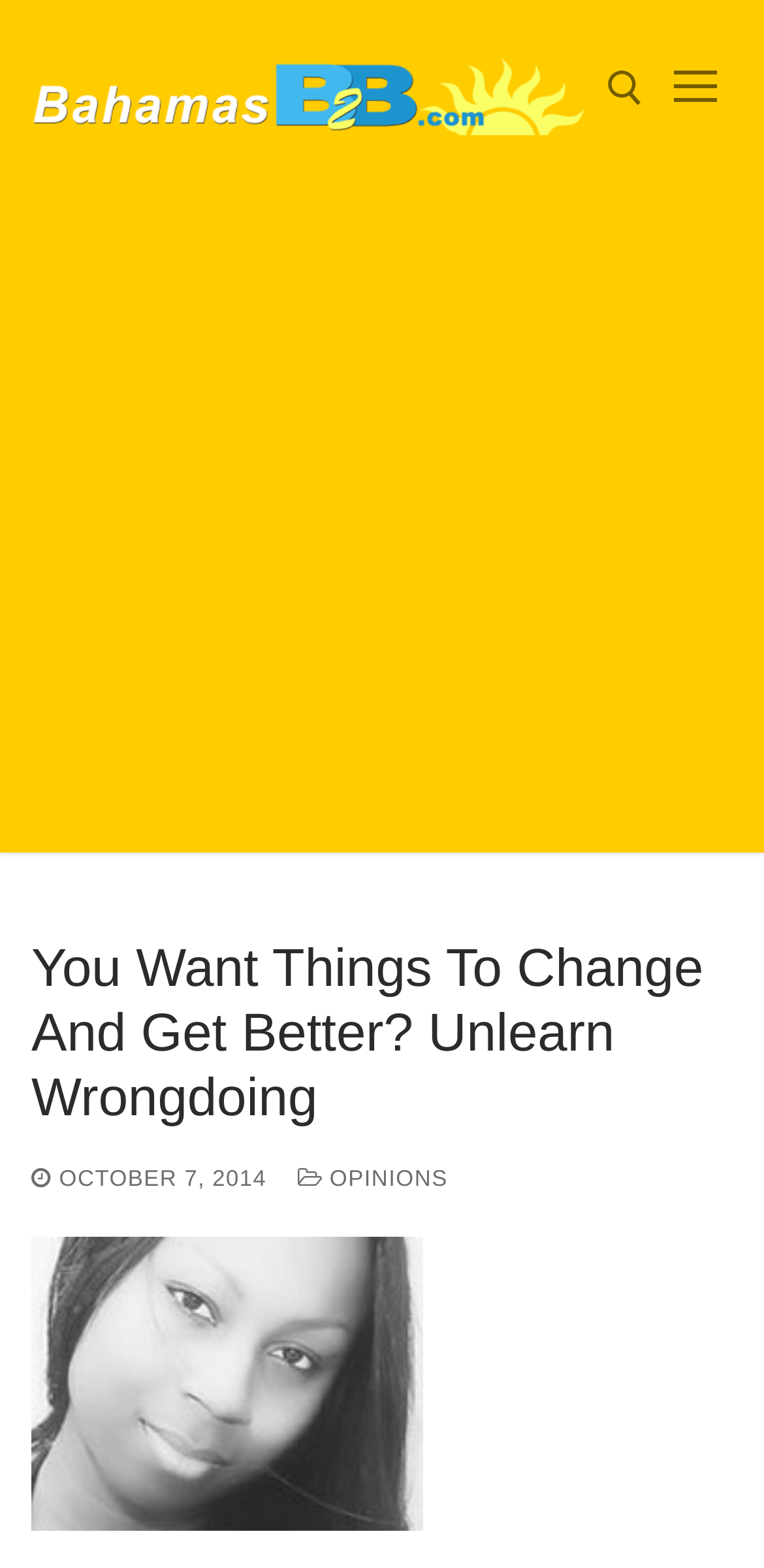Predict the bounding box coordinates of the area that should be clicked to accomplish the following instruction: "read OCTOBER 7, 2014 article". The bounding box coordinates should consist of four float numbers between 0 and 1, i.e., [left, top, right, bottom].

[0.041, 0.745, 0.349, 0.76]